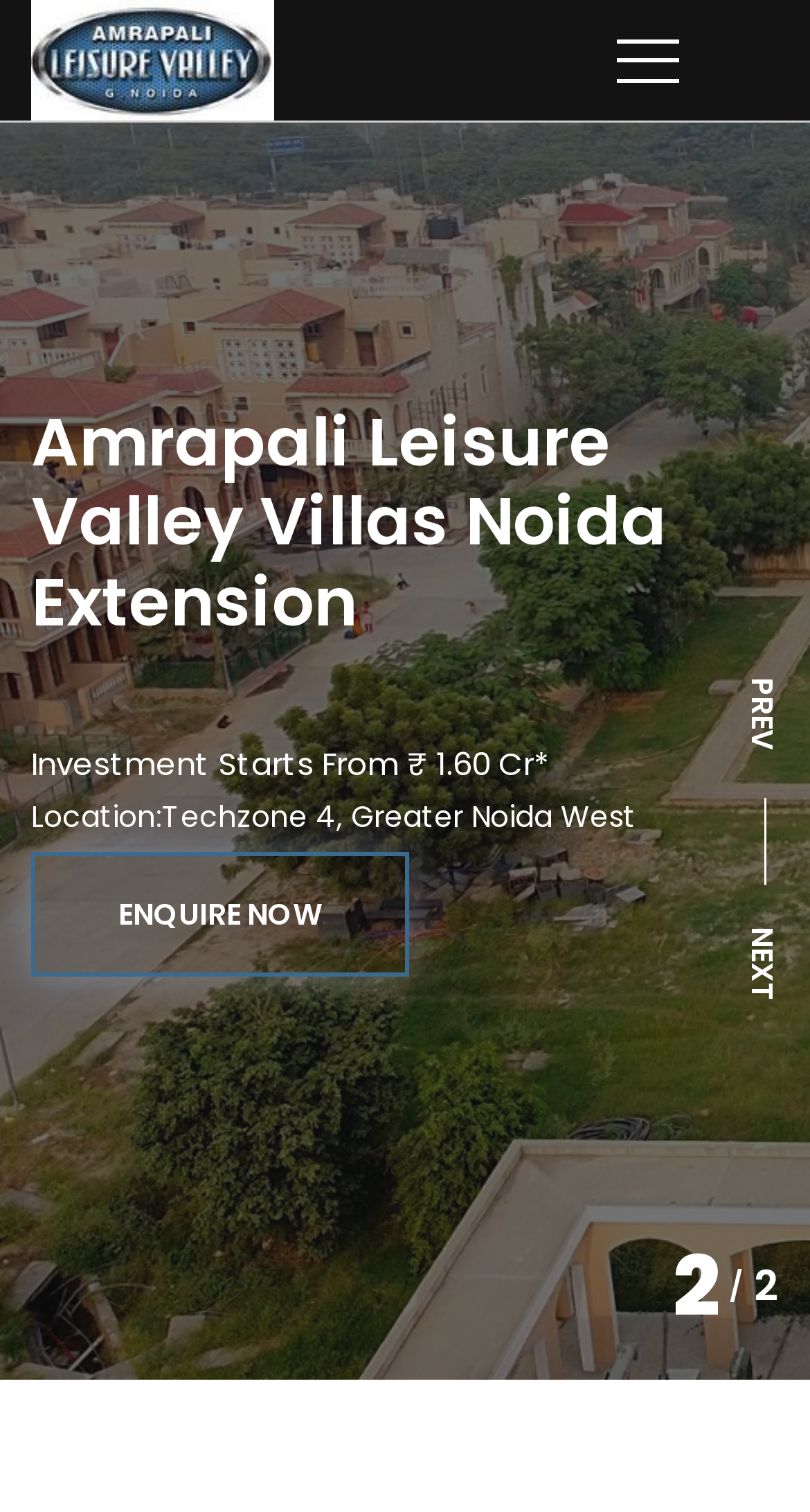Given the element description alt="amrapali leisure valley", identify the bounding box coordinates for the UI element on the webpage screenshot. The format should be (top-left x, top-left y, bottom-right x, bottom-right y), with values between 0 and 1.

[0.038, 0.023, 0.338, 0.054]